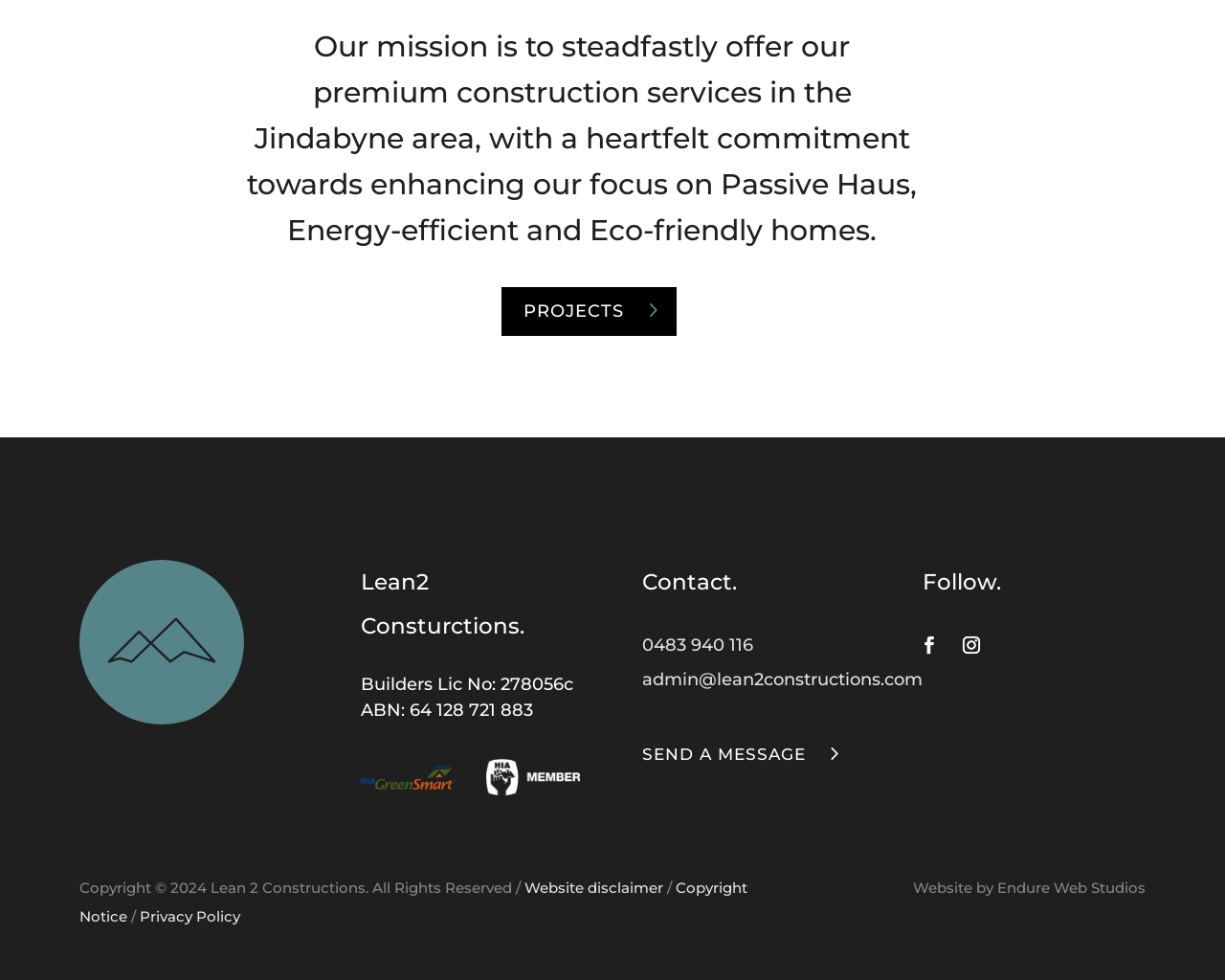Locate the bounding box coordinates of the element's region that should be clicked to carry out the following instruction: "View projects". The coordinates need to be four float numbers between 0 and 1, i.e., [left, top, right, bottom].

[0.409, 0.293, 0.552, 0.342]